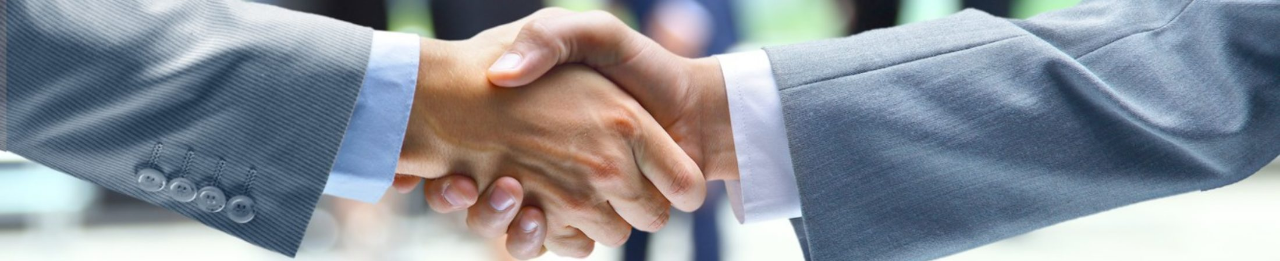Using the details in the image, give a detailed response to the question below:
What is the background of the image?

The background of the image is subtly blurred, which creates a sense of depth and suggests that the focus is on the two individuals shaking hands. The blurred background also implies that the image is set in a corporate environment, possibly an office or conference setting.